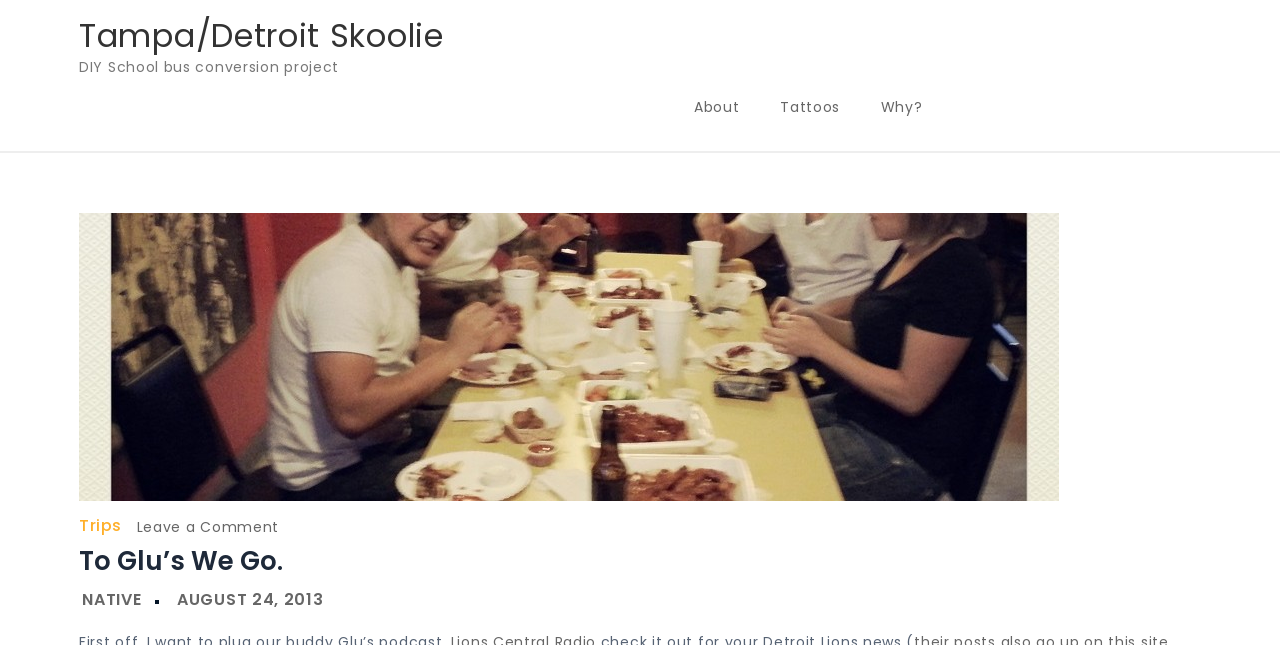Give an extensive and precise description of the webpage.

The webpage appears to be a personal blog or website focused on a DIY school bus conversion project. At the top, there is a title "To Glu's we go. – Tampa/Detroit Skoolie" with a link to "Tampa/Detroit Skoolie" situated below it. Next to the title, there is a brief description of the project, "DIY School bus conversion project".

On the right side of the page, there are three links: "About", "Tattoos", and "Why?", which seem to be navigation links to other sections of the website. Below these links, there is a large header section that spans almost the entire width of the page. Within this section, there is a footer area that contains two links: "Trips" and "Leave a Comment on To Glu's we go.".

Above the footer area, there is a prominent heading "To Glu's We Go." that takes up most of the width of the page. At the very bottom of the page, there are two more links: "NATIVE" and "AUGUST 24, 2013", with the latter having a timestamp associated with it.